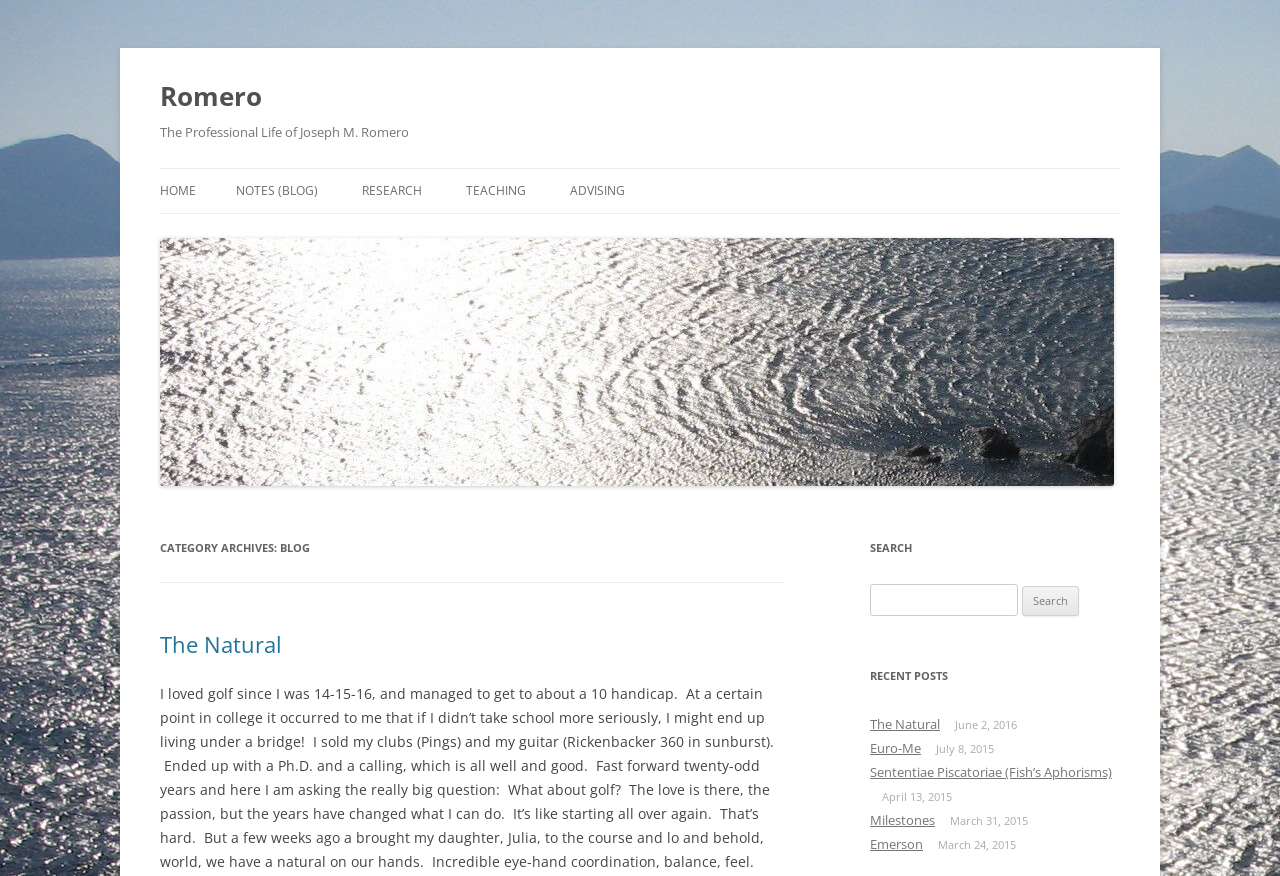Locate the bounding box coordinates of the clickable area to execute the instruction: "check the blog notes". Provide the coordinates as four float numbers between 0 and 1, represented as [left, top, right, bottom].

[0.184, 0.193, 0.248, 0.243]